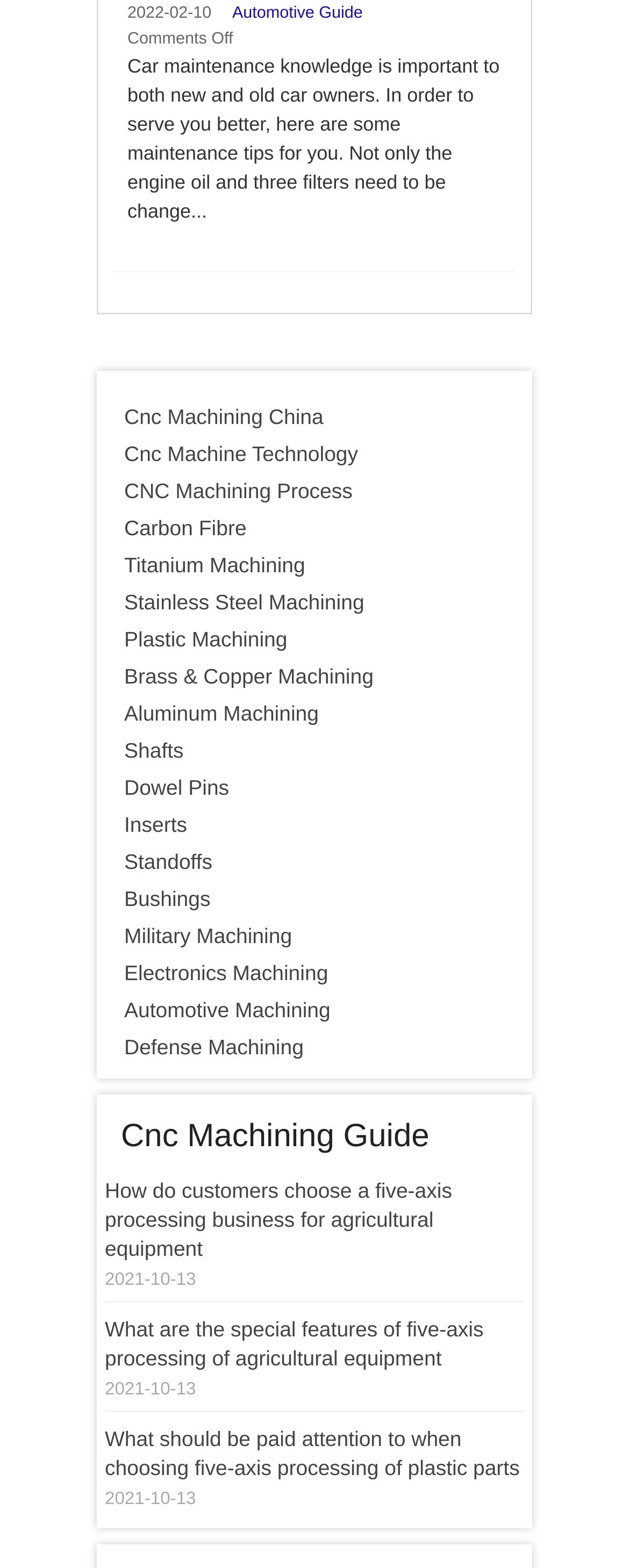How many articles are listed on this webpage?
Answer the question in a detailed and comprehensive manner.

I found three article headings: 'How do customers choose a five-axis processing business for agricultural equipment', 'What are the special features of five-axis processing of agricultural equipment', and 'What should be paid attention to when choosing five-axis processing of plastic parts'.